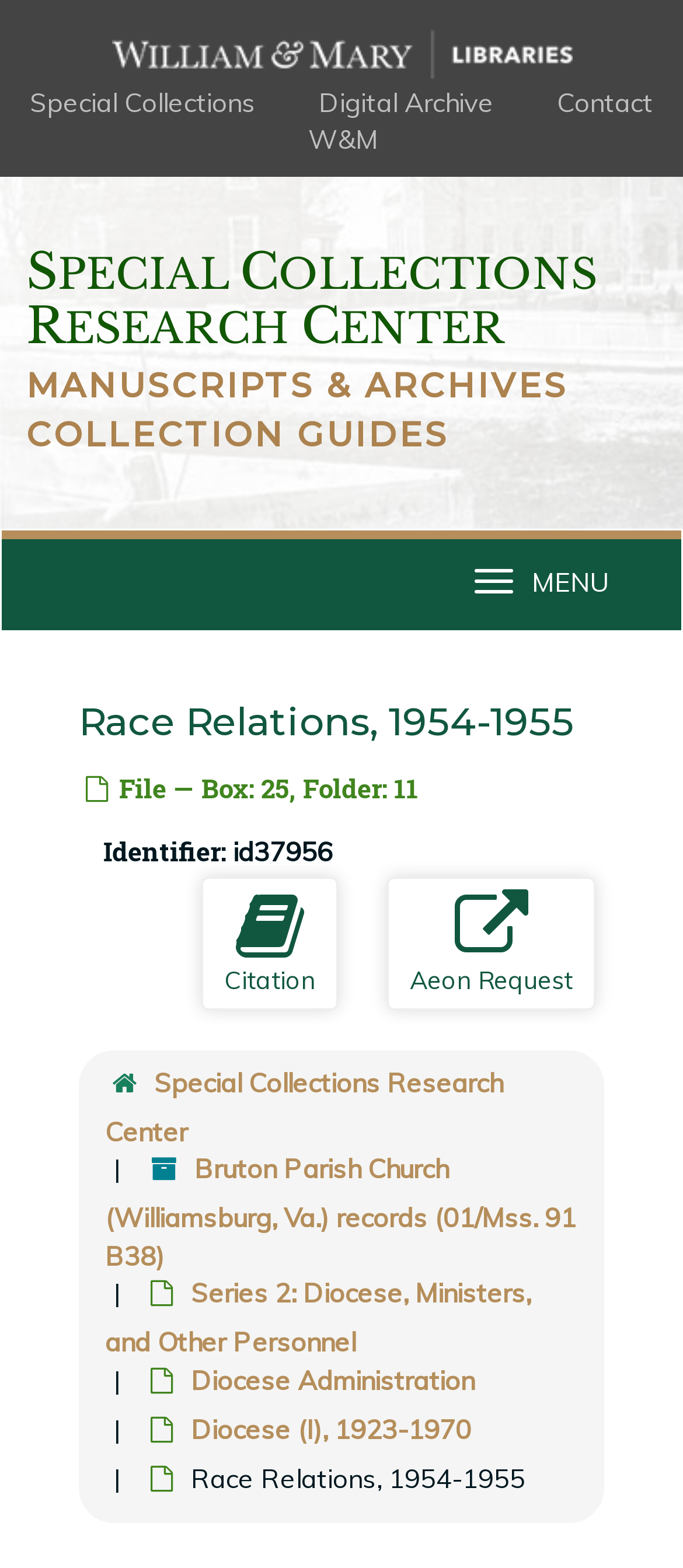Please determine and provide the text content of the webpage's heading.

SPECIAL COLLECTIONS RESEARCH CENTER